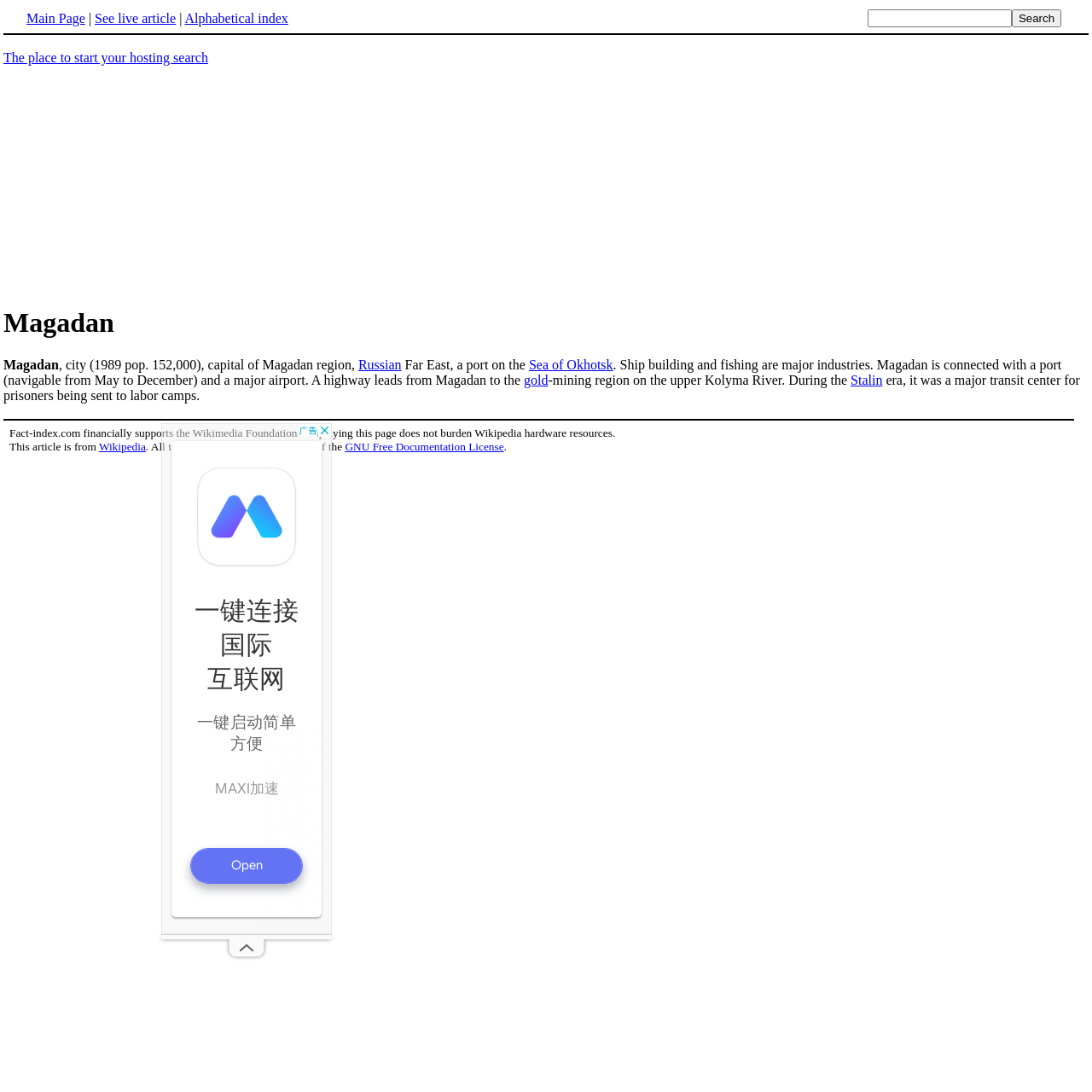Please provide the bounding box coordinate of the region that matches the element description: Main Page. Coordinates should be in the format (top-left x, top-left y, bottom-right x, bottom-right y) and all values should be between 0 and 1.

[0.024, 0.01, 0.078, 0.023]